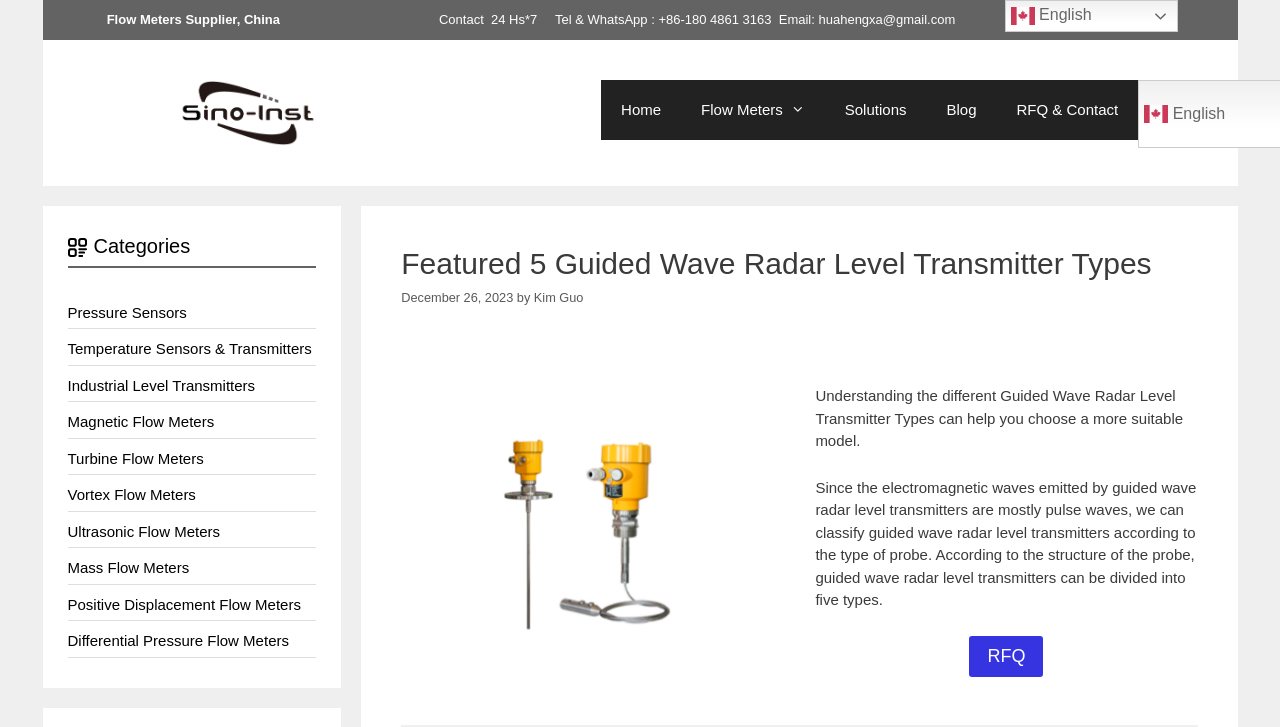Based on the image, provide a detailed response to the question:
What is the category of 'Magnetic Flow Meters' on the webpage?

I determined the category of 'Magnetic Flow Meters' by looking at the link element, which is located within a section labeled 'Categories' and is grouped with other links related to flow meters.